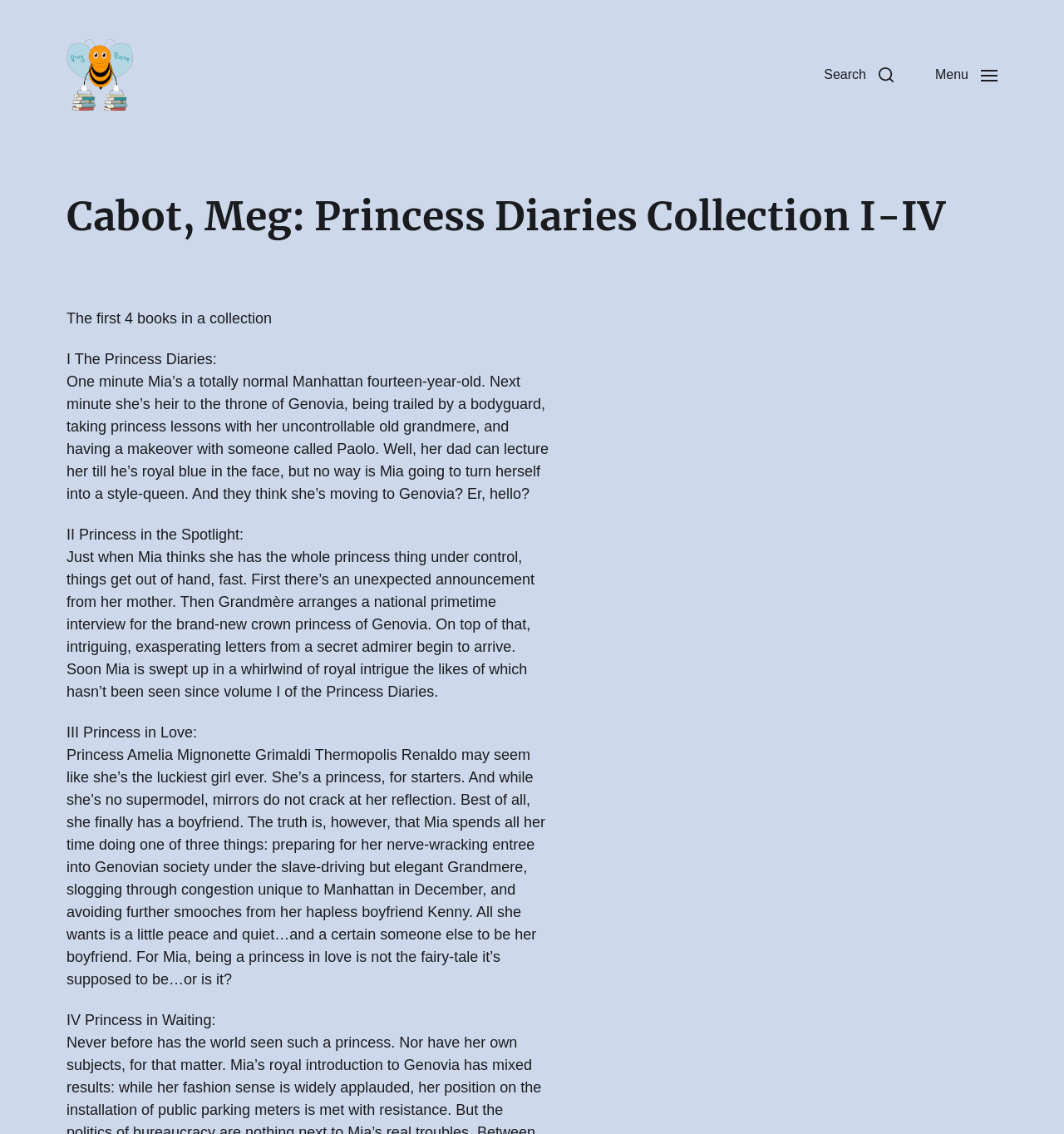What is the name of Mia's grandmother in the book series?
Give a thorough and detailed response to the question.

By reading the book descriptions, we can see that Mia's grandmother is mentioned as 'Grandmère' in the summaries. For example, in the second book description, it says 'Grandmère arranges a national primetime interview for the brand-new crown princess of Genovia...'. This suggests that Grandmère is Mia's grandmother in the book series.